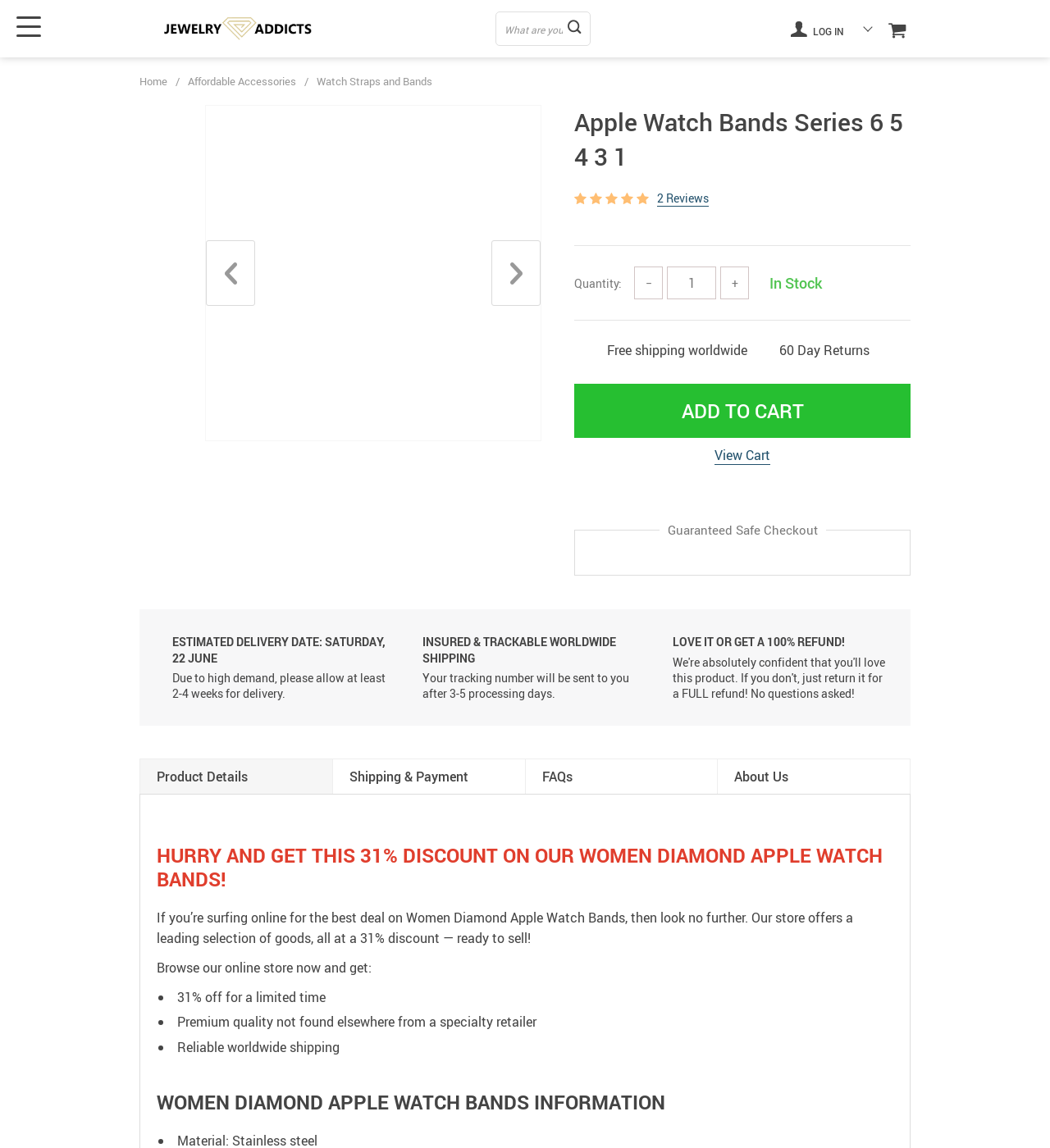Use a single word or phrase to respond to the question:
What is the discount offered on Women Diamond Apple Watch Bands?

31% discount